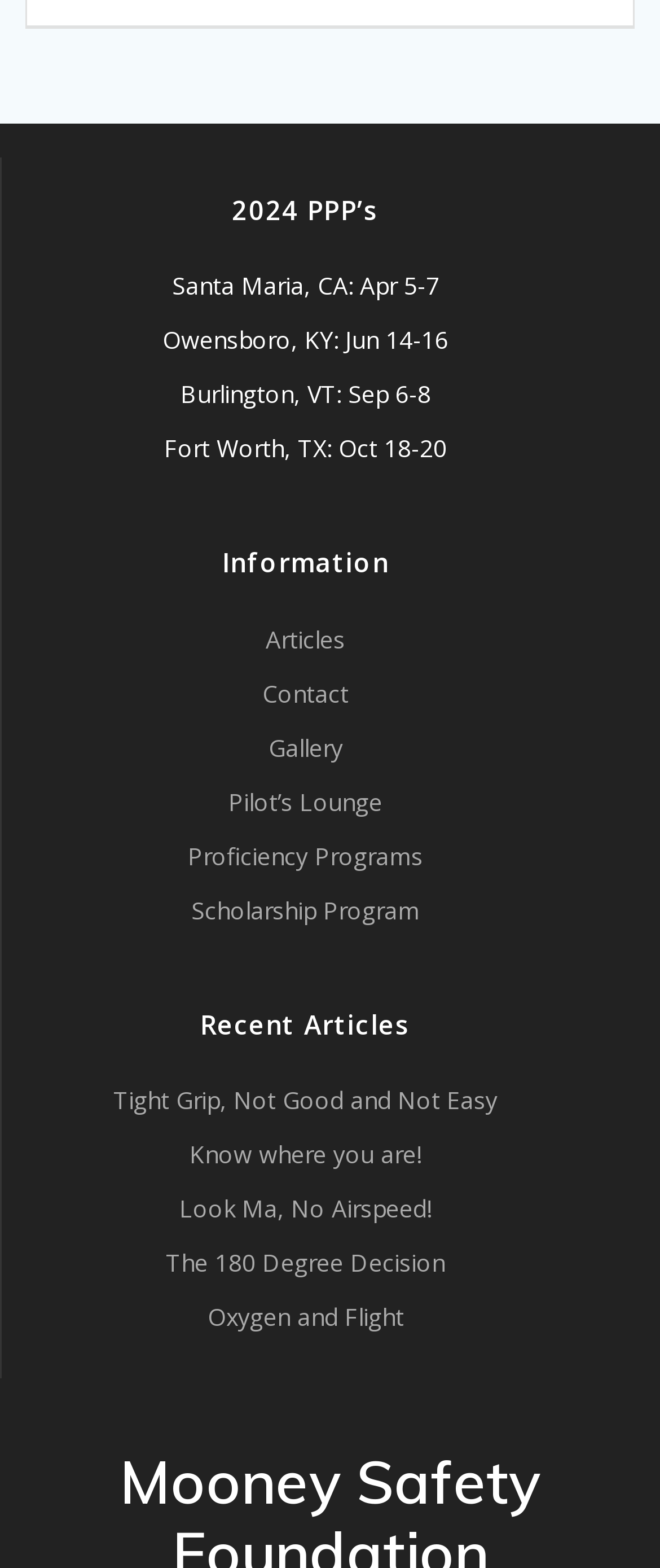Based on the image, please respond to the question with as much detail as possible:
What is the first location listed for PPP events?

I looked at the list of StaticText elements that contain location information and found that the first one is 'Santa Maria, CA: Apr 5-7'.